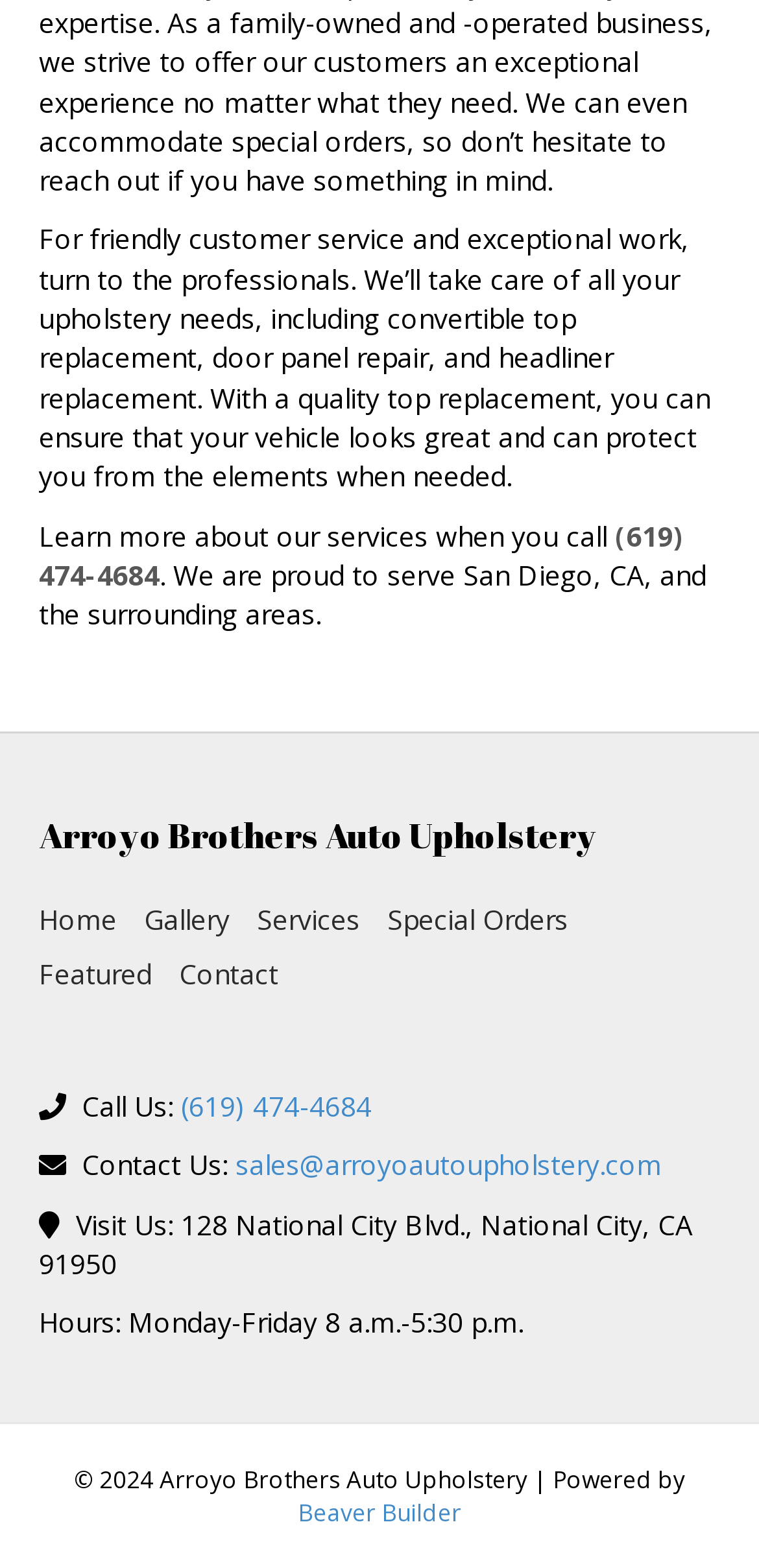Please find the bounding box coordinates of the element that needs to be clicked to perform the following instruction: "Check the business hours". The bounding box coordinates should be four float numbers between 0 and 1, represented as [left, top, right, bottom].

[0.051, 0.832, 0.69, 0.855]